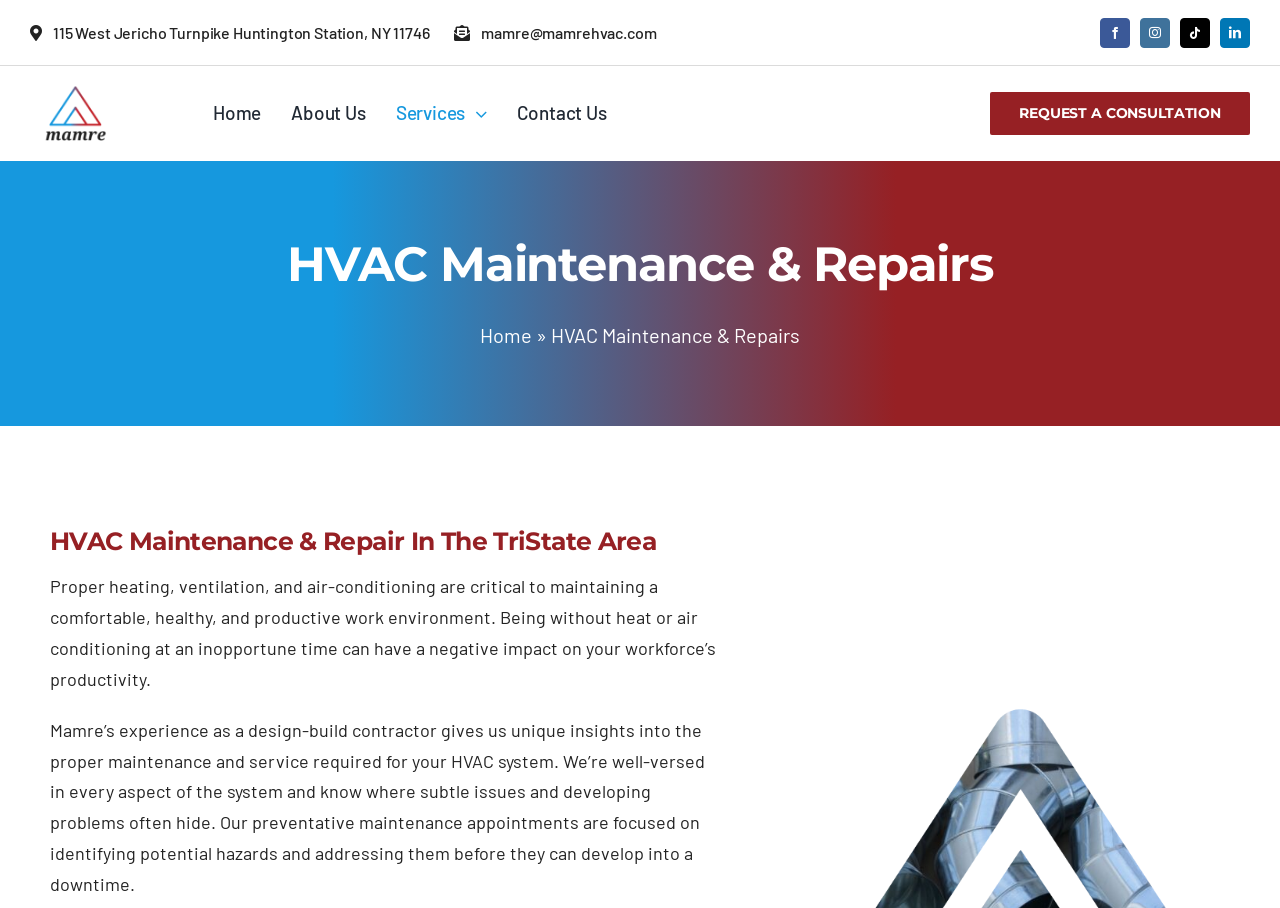Please locate the bounding box coordinates of the element that should be clicked to achieve the given instruction: "Click the facebook link".

[0.859, 0.019, 0.883, 0.052]